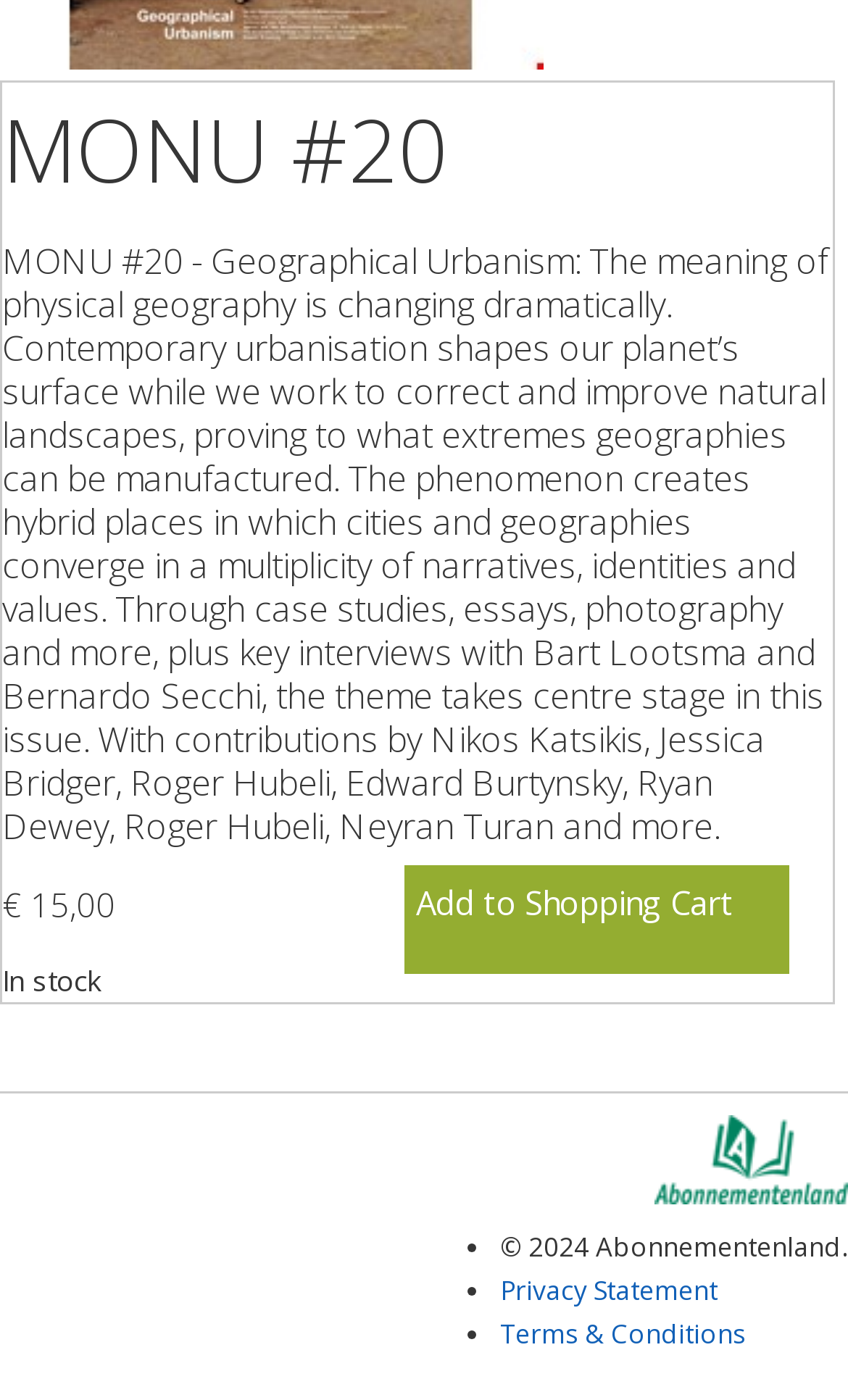Find the bounding box coordinates for the HTML element specified by: "Terms & Conditions".

[0.59, 0.939, 0.879, 0.966]